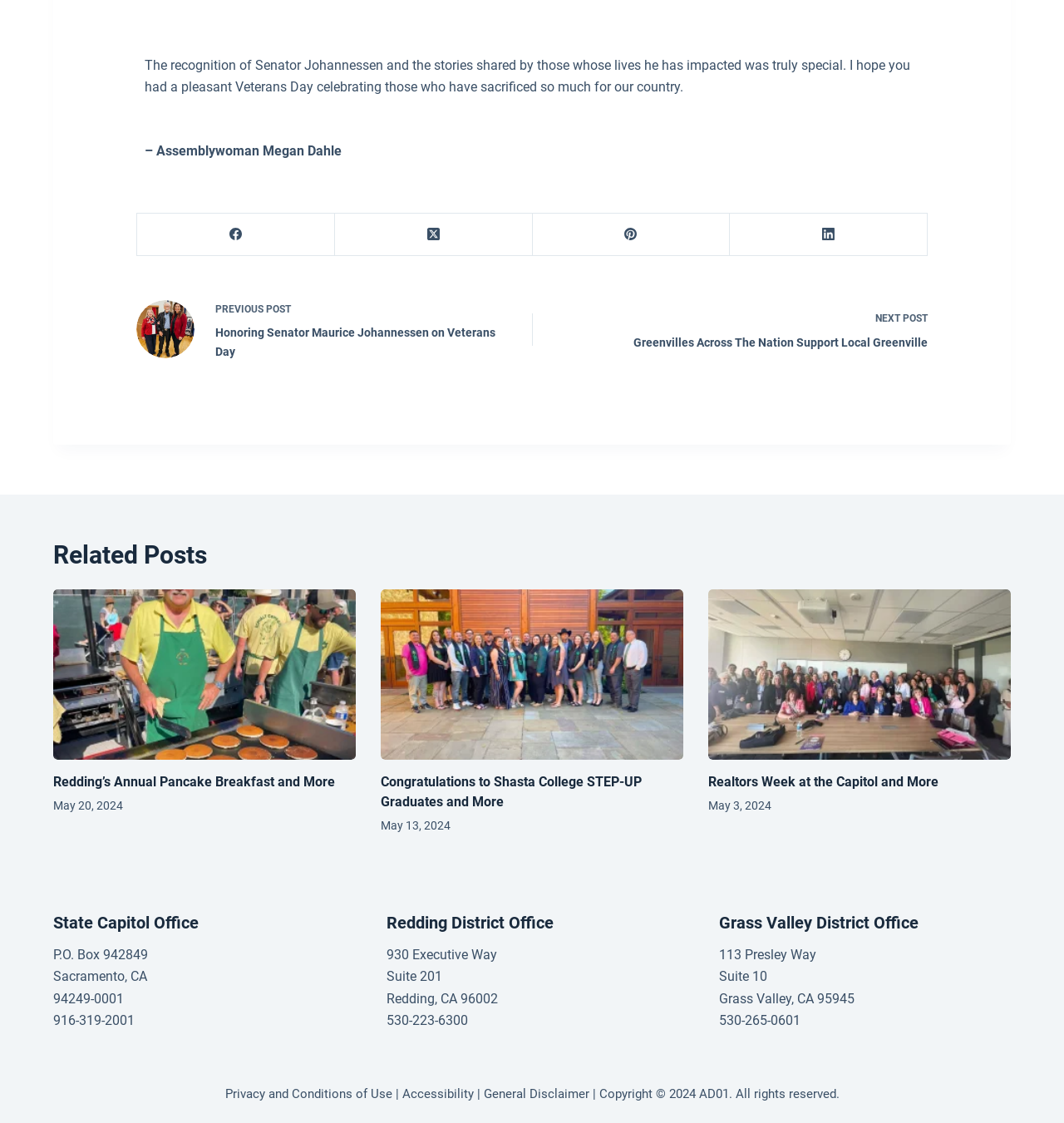Find the coordinates for the bounding box of the element with this description: "General Disclaimer".

[0.454, 0.967, 0.554, 0.98]